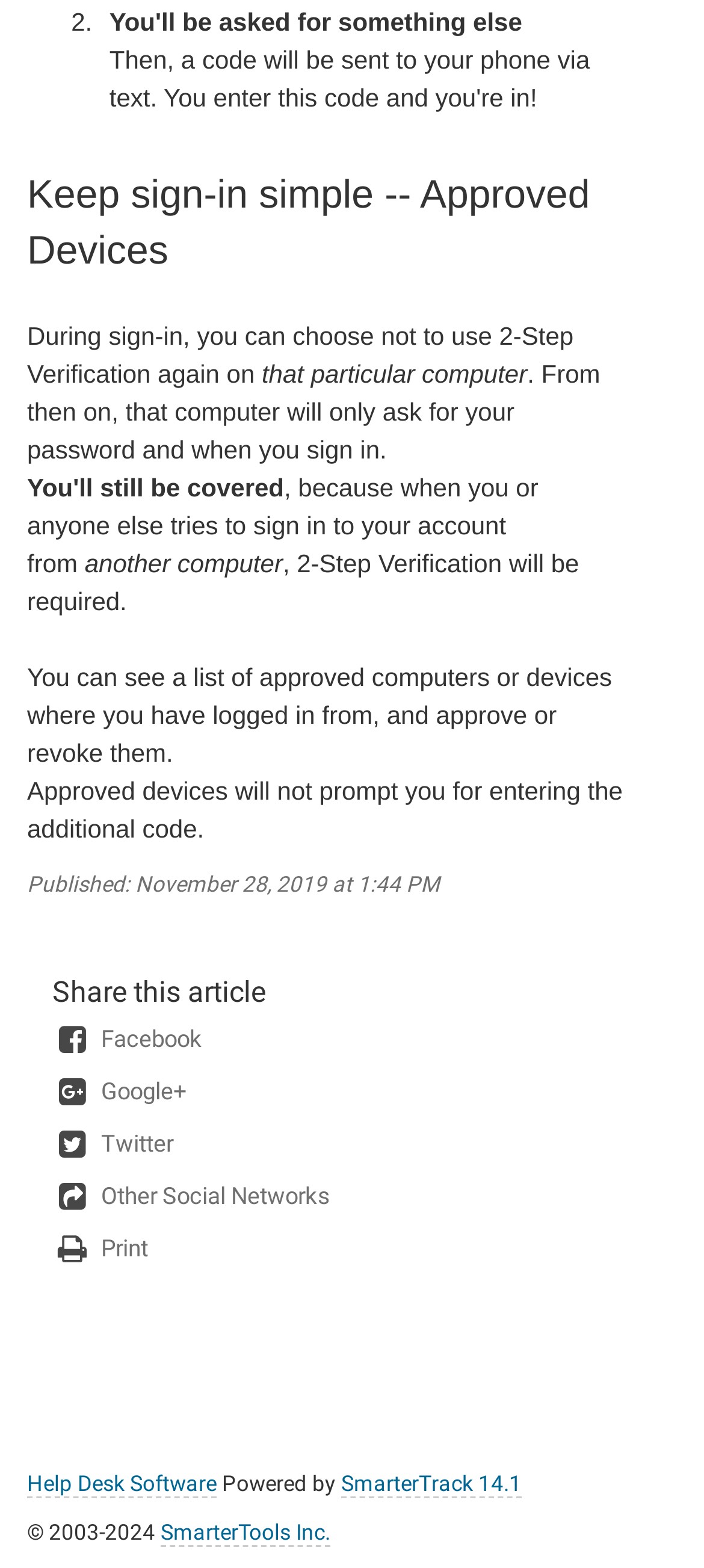Determine the coordinates of the bounding box that should be clicked to complete the instruction: "Visit Help Desk Software". The coordinates should be represented by four float numbers between 0 and 1: [left, top, right, bottom].

[0.038, 0.938, 0.308, 0.956]